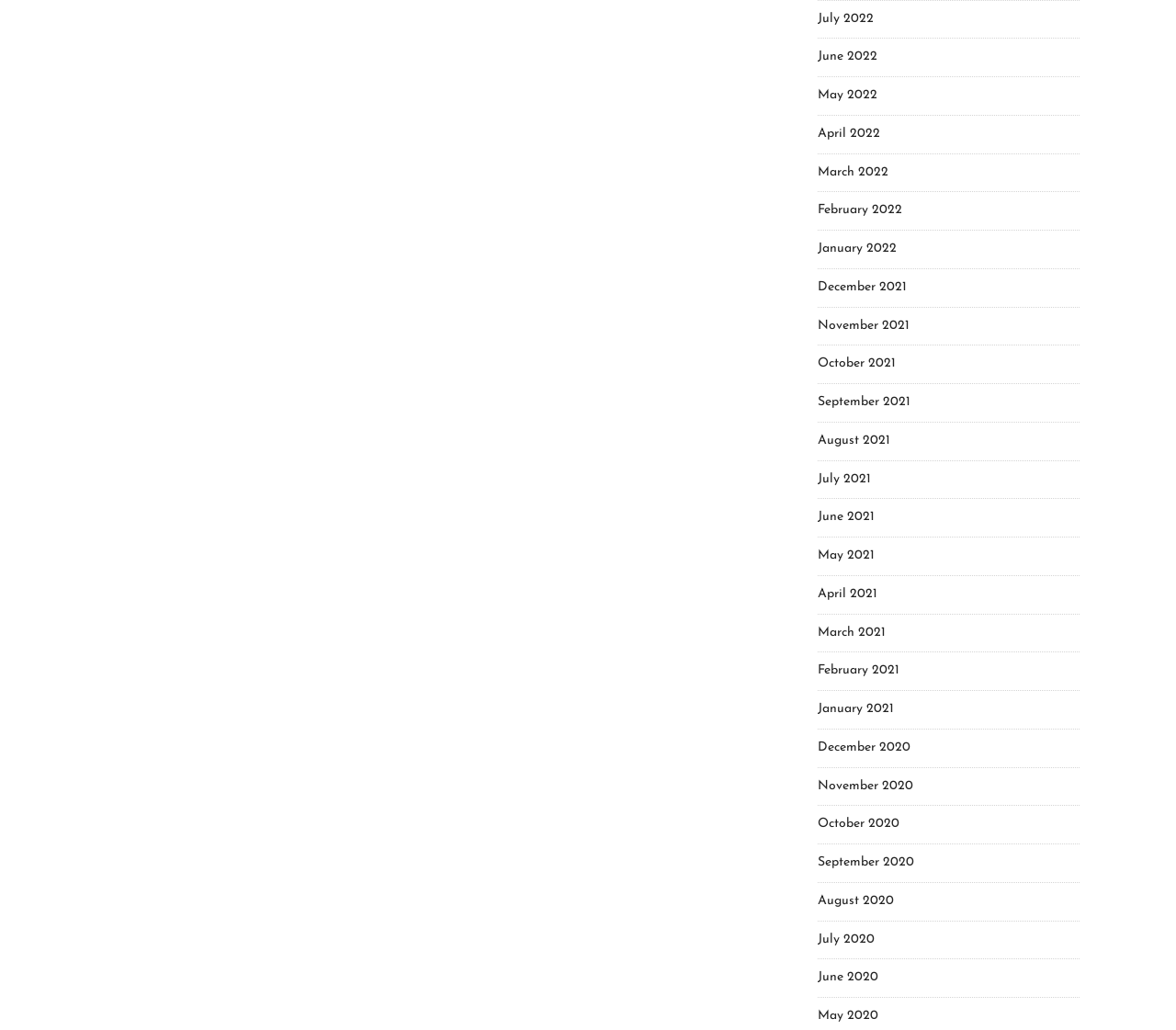Answer this question using a single word or a brief phrase:
Are all months of the year listed?

Yes